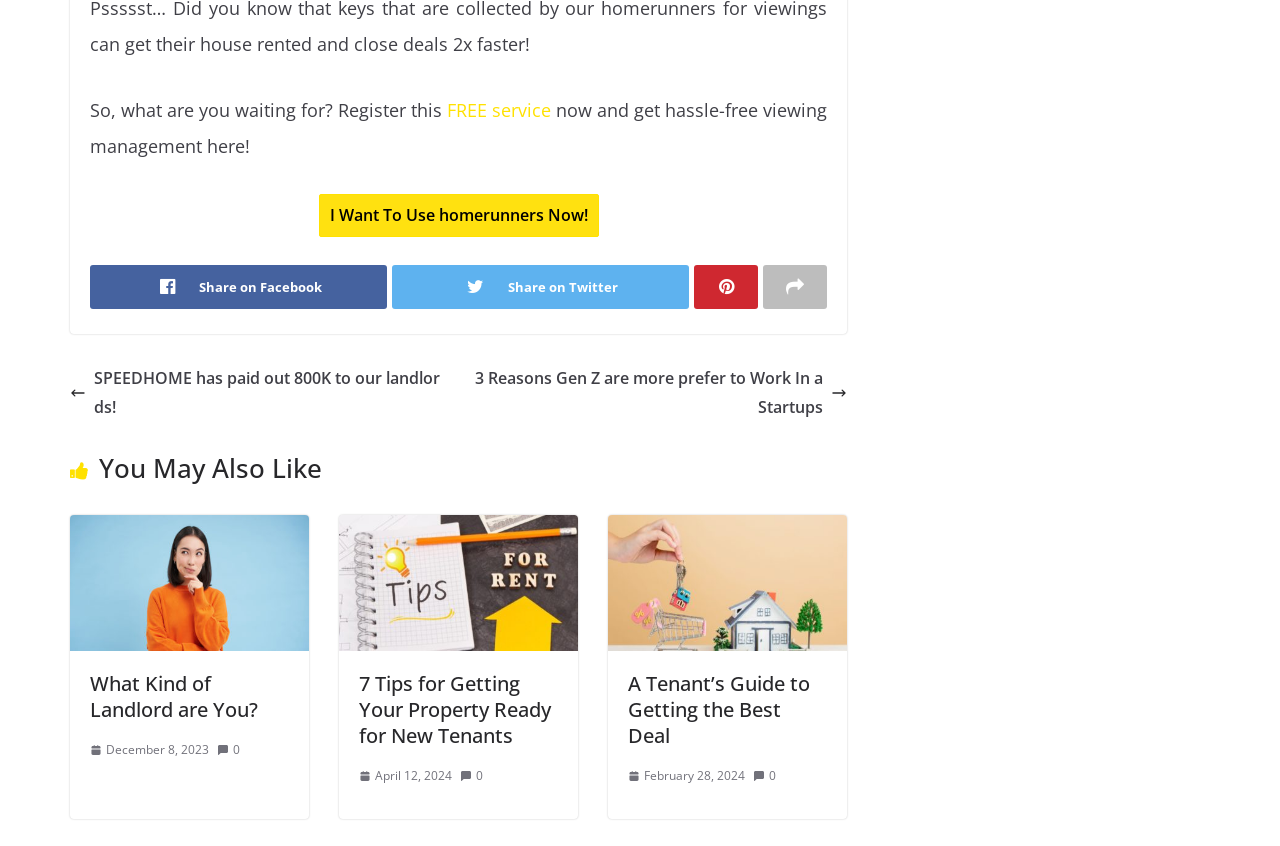Analyze the image and give a detailed response to the question:
What is the topic of the article '7 Tips for Getting Your Property Ready for New Tenants'?

The article '7 Tips for Getting Your Property Ready for New Tenants' is likely related to property management, as it provides tips for landlords to prepare their properties for new tenants.